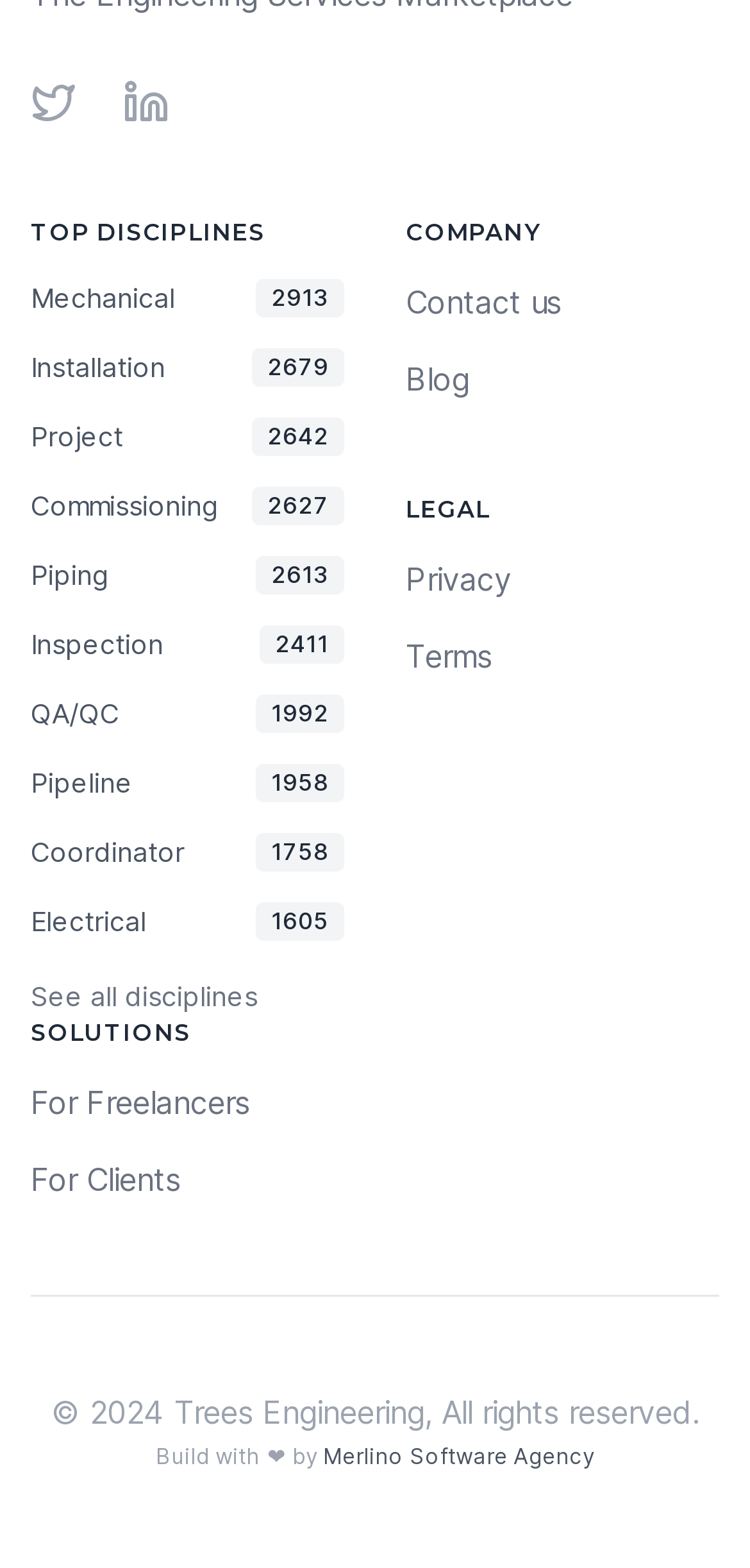Based on the element description: "Privacy", identify the UI element and provide its bounding box coordinates. Use four float numbers between 0 and 1, [left, top, right, bottom].

[0.541, 0.311, 0.682, 0.336]